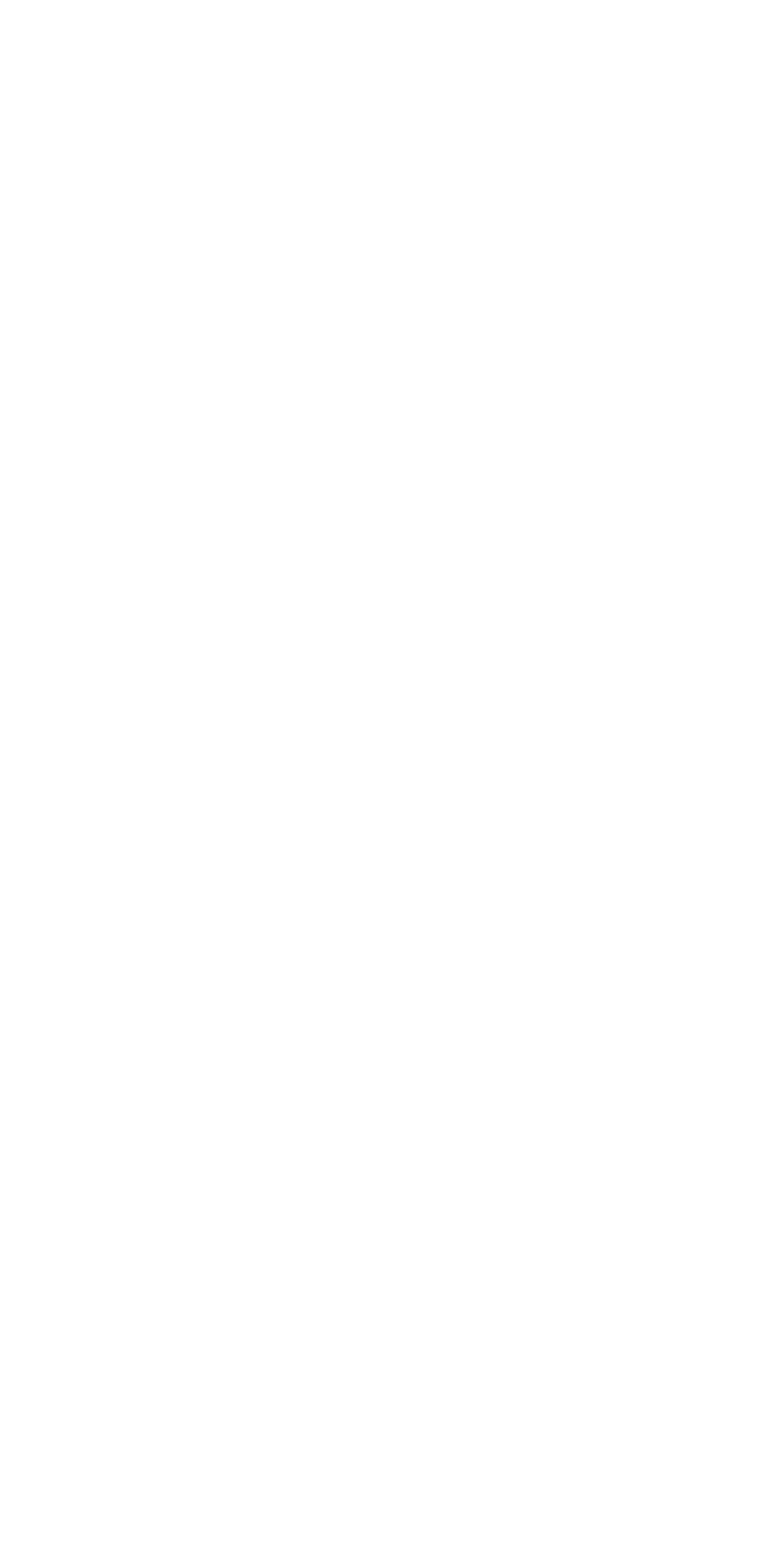Use a single word or phrase to answer the question: 
What is the most recent month listed?

January 2021